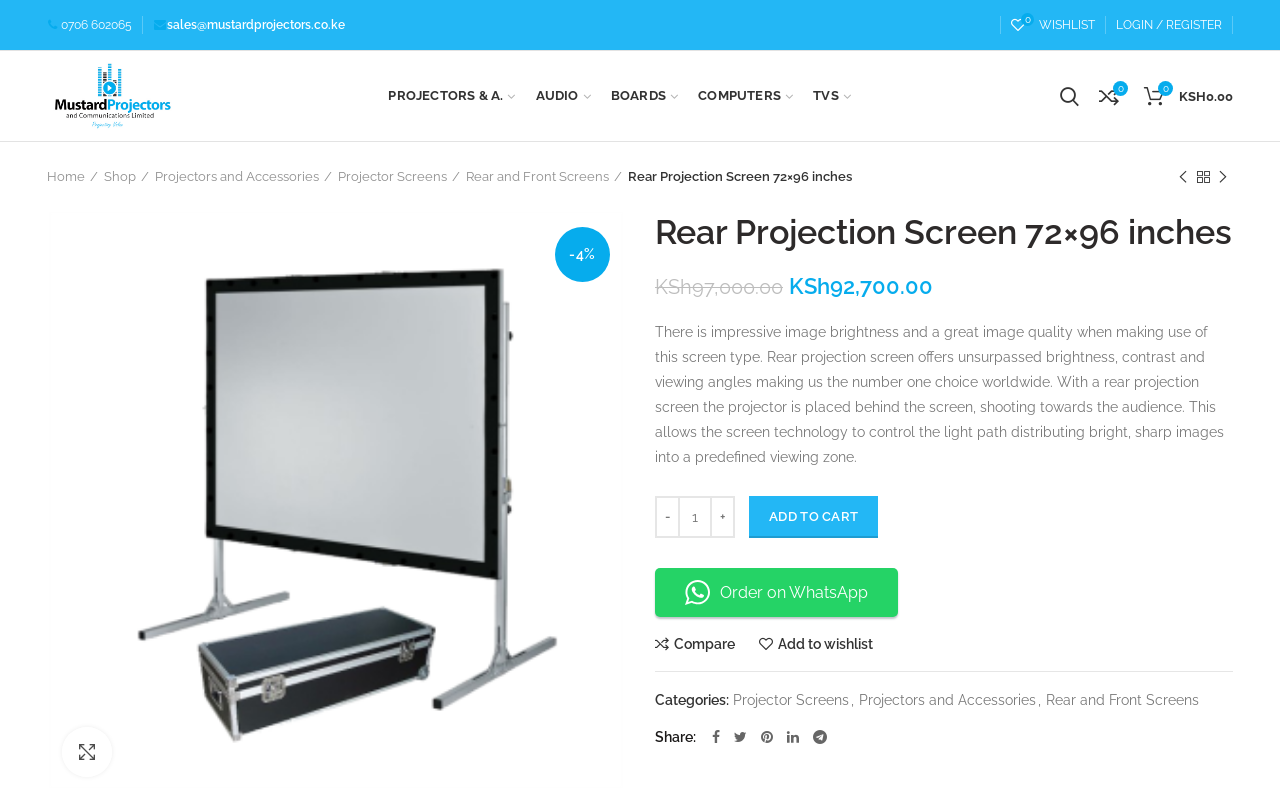Using floating point numbers between 0 and 1, provide the bounding box coordinates in the format (top-left x, top-left y, bottom-right x, bottom-right y). Locate the UI element described here: 0 Wishlist

[0.782, 0.0, 0.863, 0.063]